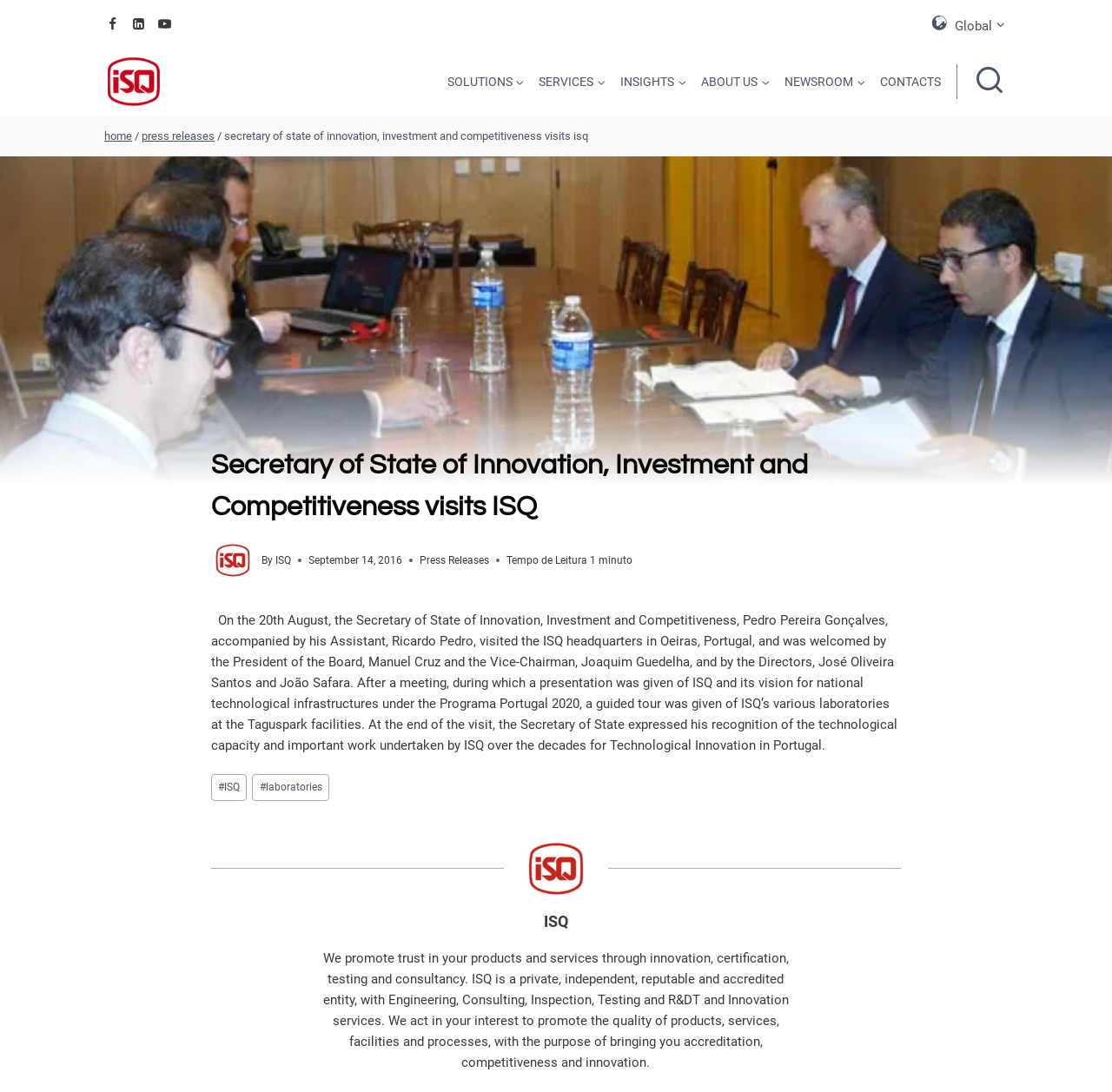Identify the bounding box coordinates for the UI element described by the following text: "Back to top button". Provide the coordinates as four float numbers between 0 and 1, in the format [left, top, right, bottom].

None